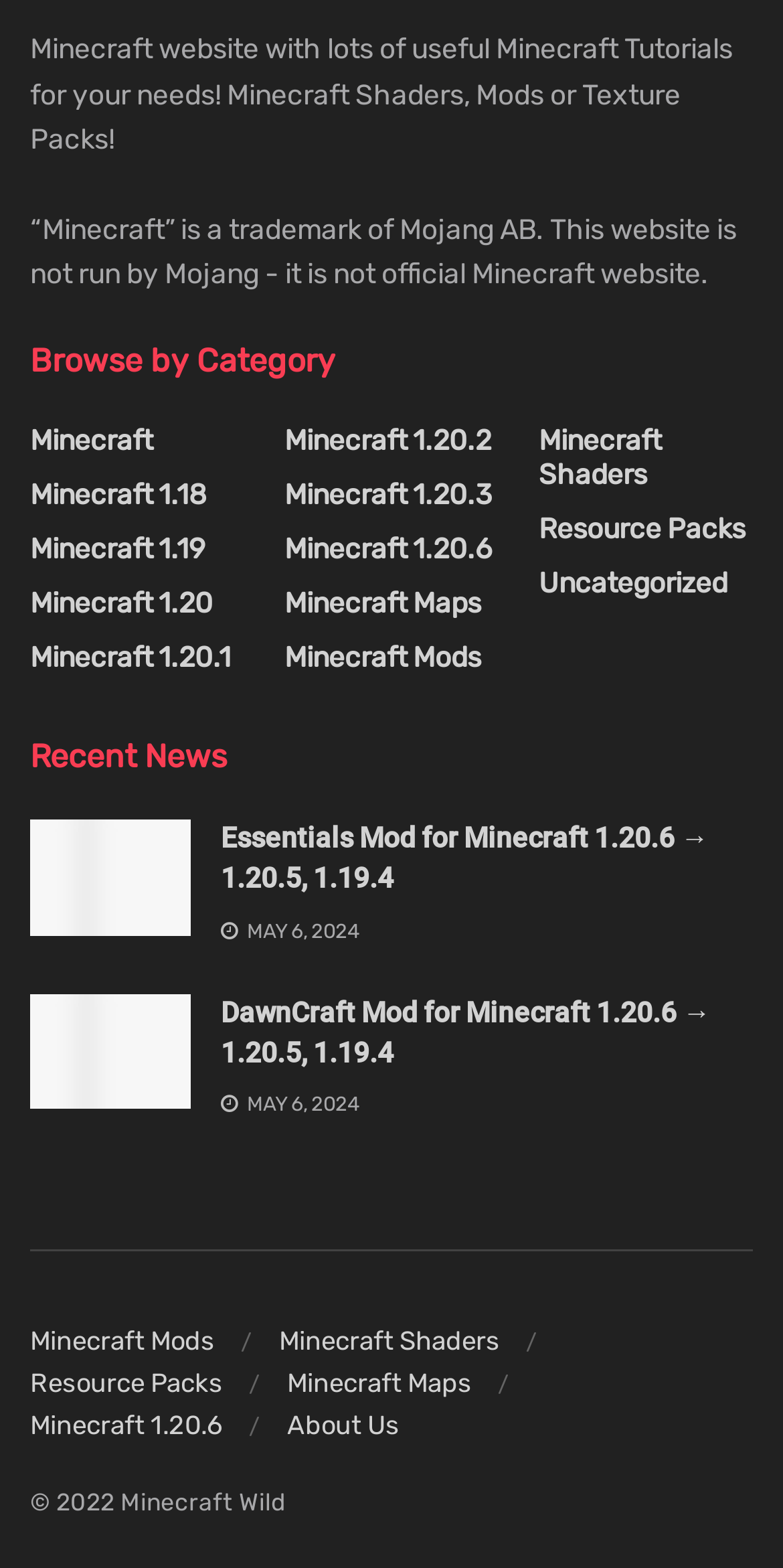Please pinpoint the bounding box coordinates for the region I should click to adhere to this instruction: "Check the latest Minecraft news".

[0.038, 0.469, 0.962, 0.498]